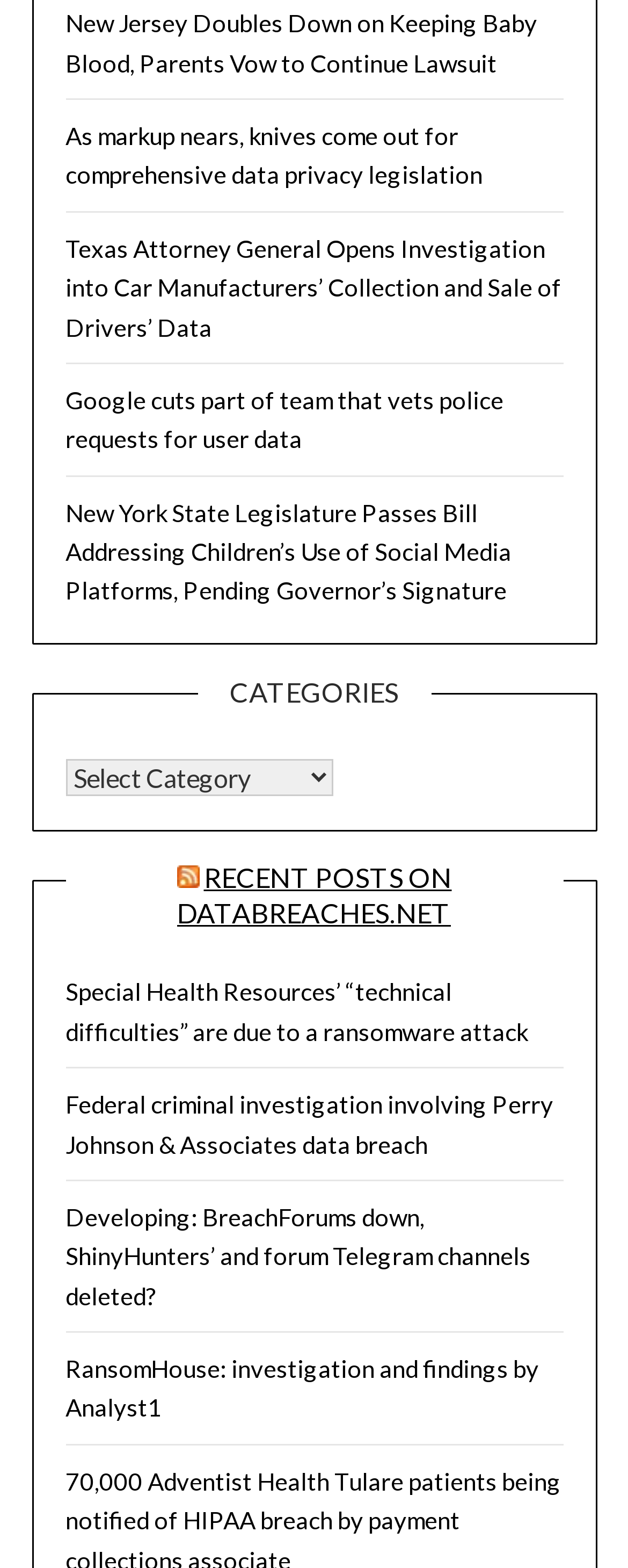Determine the bounding box for the described UI element: "parent_node: RECENT POSTS ON DATABREACHES.NET".

[0.281, 0.549, 0.317, 0.571]